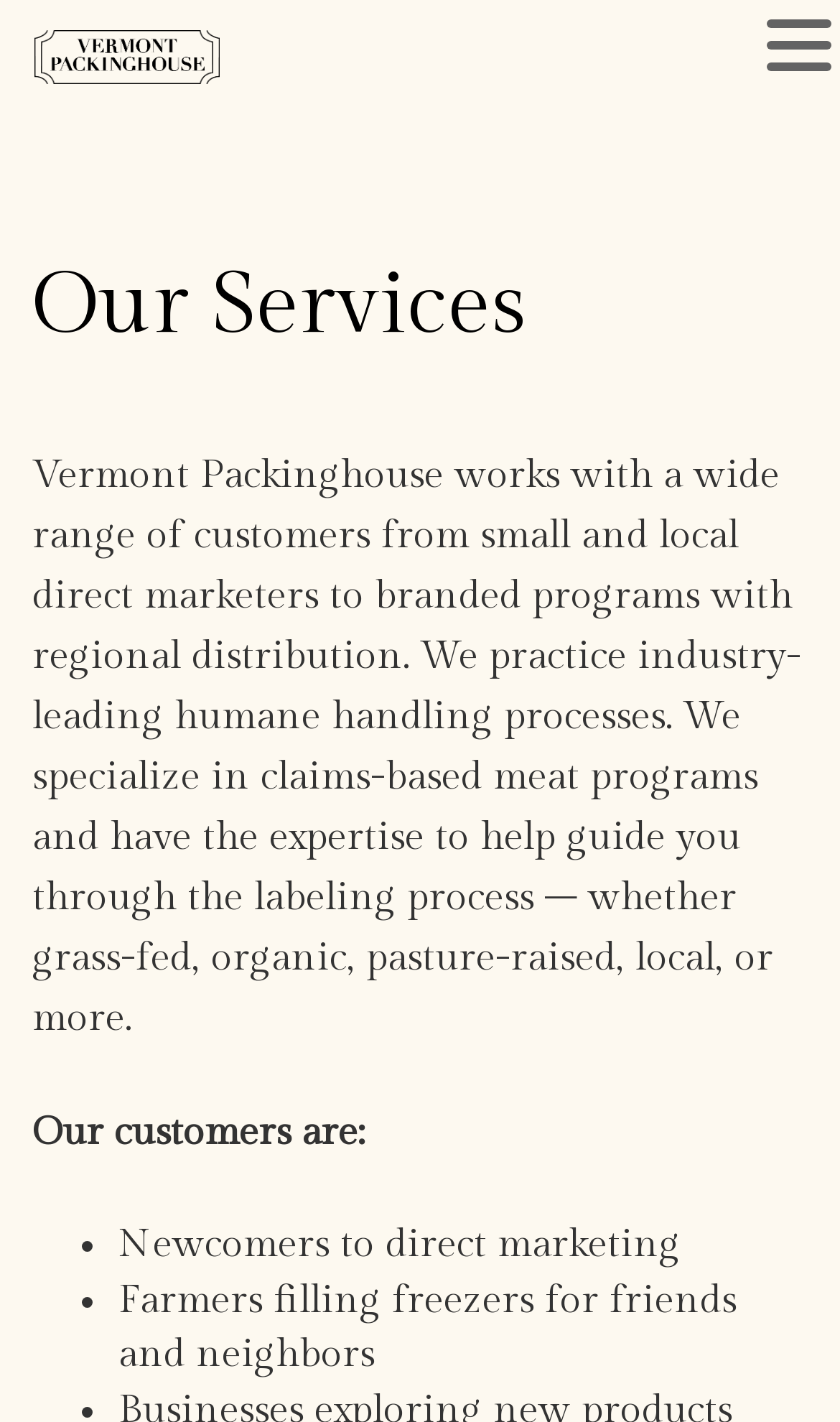Elaborate on the information and visuals displayed on the webpage.

The webpage is about the services offered by Vermont Packing House. At the top, there is a heading that reads "Our Services" in a prominent position, taking up most of the width of the page. Below the heading, there is a paragraph of text that describes the company's services, including its work with various customers, humane handling processes, and expertise in labeling meat programs.

To the left of the paragraph, there is a logo image, which is relatively small and positioned near the top-left corner of the page. The logo is also a clickable link.

Further down the page, there is a subheading that reads "Our customers are:" followed by a list of two bullet points. The first bullet point is "Newcomers to direct marketing" and the second is "Farmers filling freezers for friends and neighbors". The list is indented and positioned below the subheading, with each bullet point on a new line.